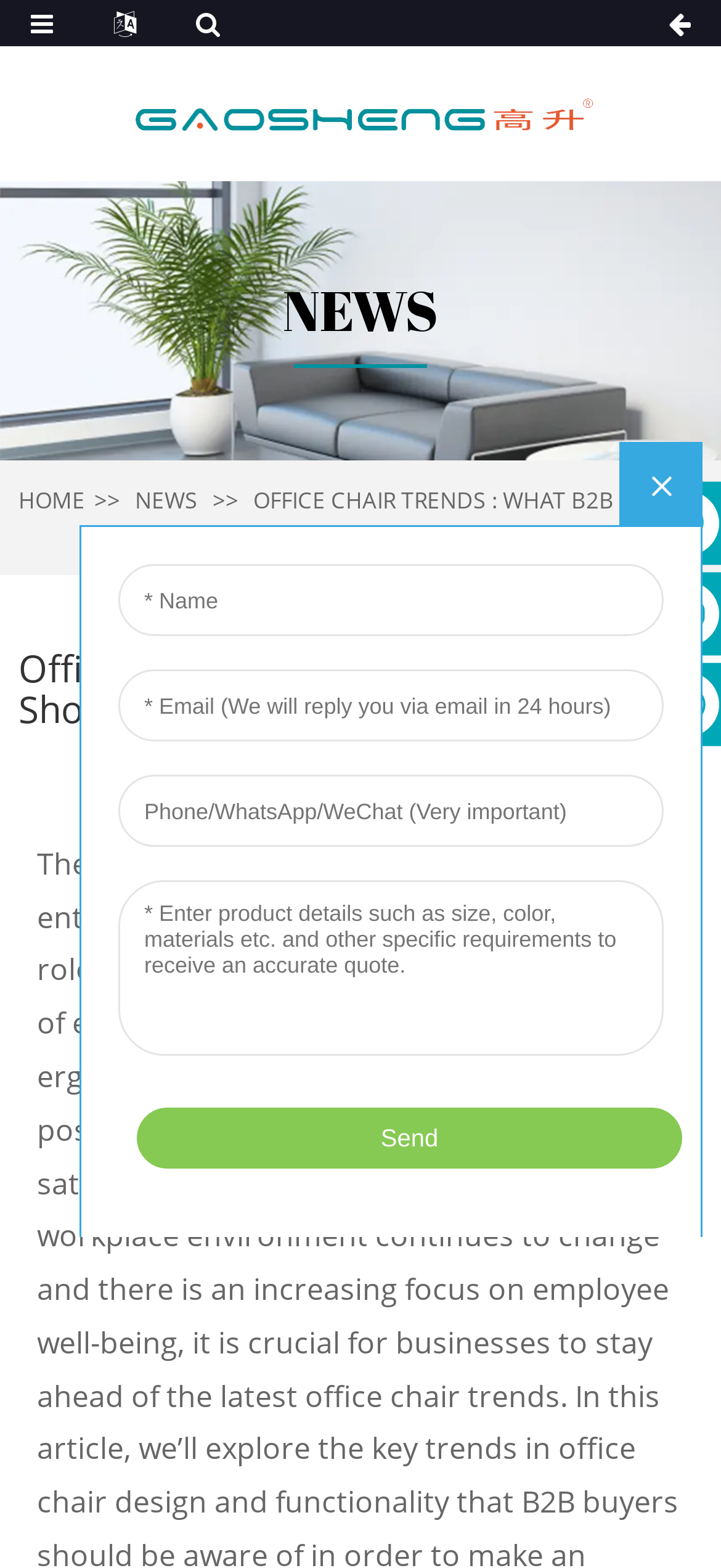Please give a succinct answer using a single word or phrase:
How many contact icons are there?

3